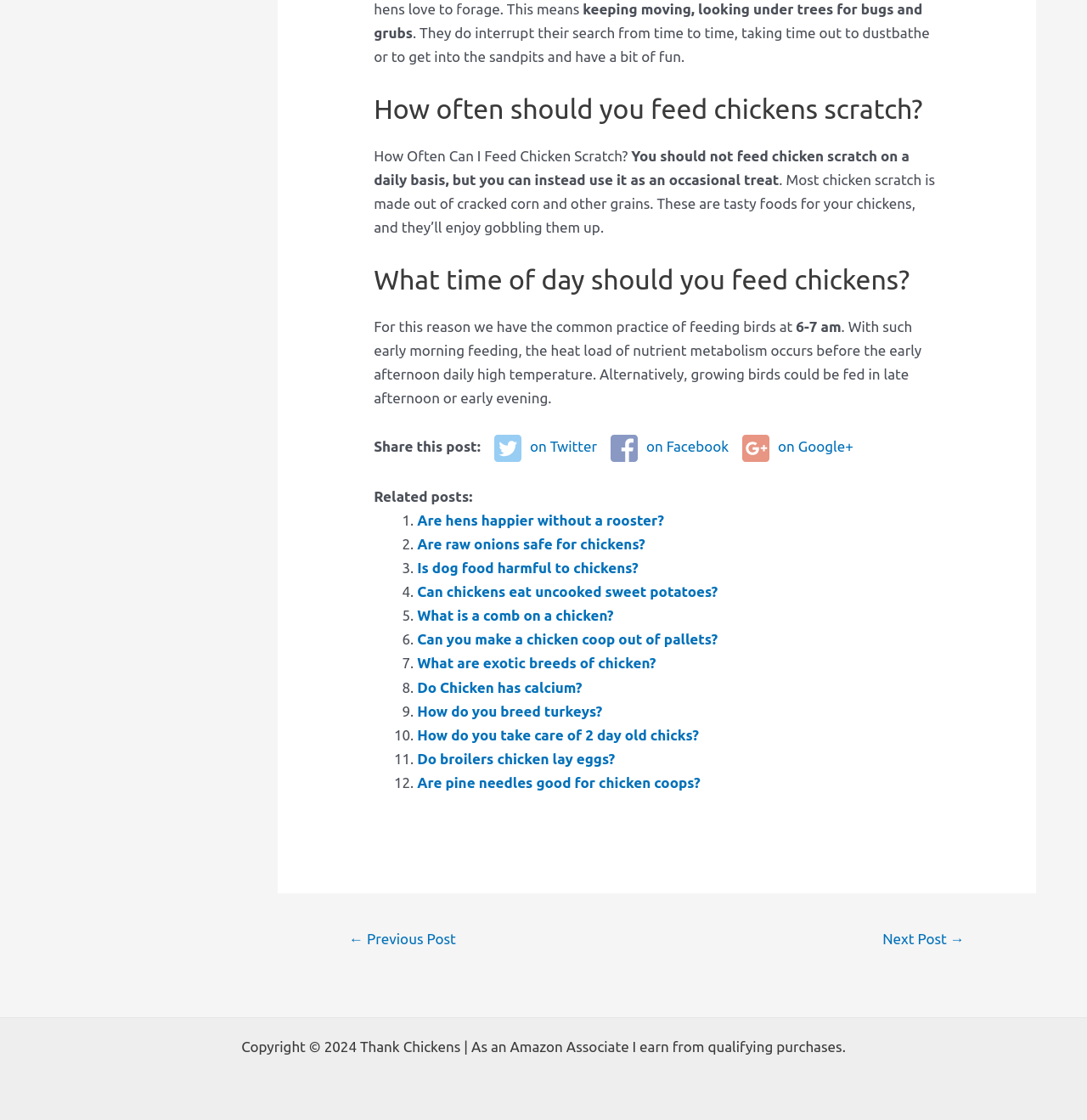What is the topic of the related post 'Are hens happier without a rooster?'? Refer to the image and provide a one-word or short phrase answer.

Hens and roosters